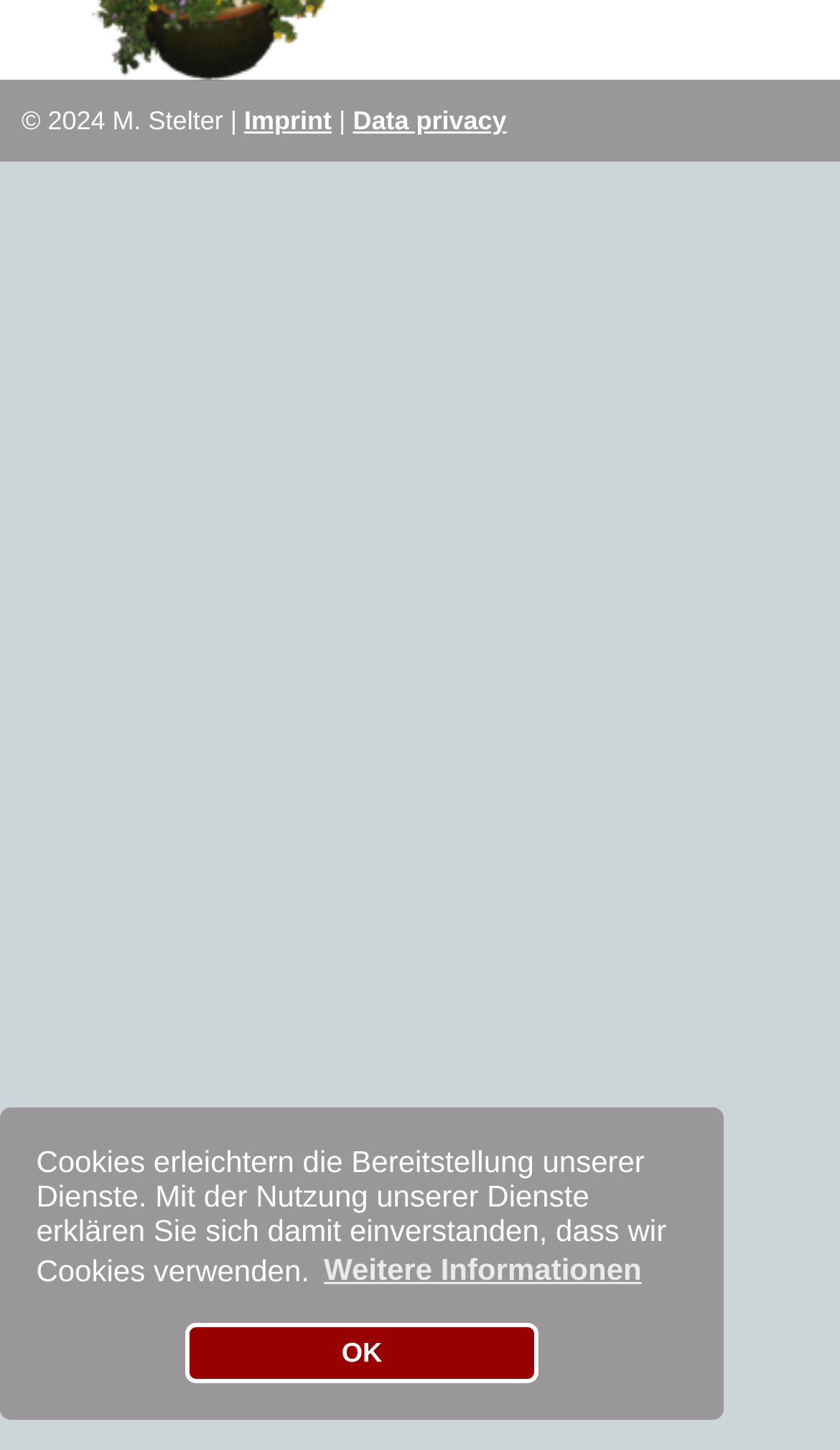Answer this question in one word or a short phrase: What are the two options at the bottom of the cookie message?

Learn more and Dismiss